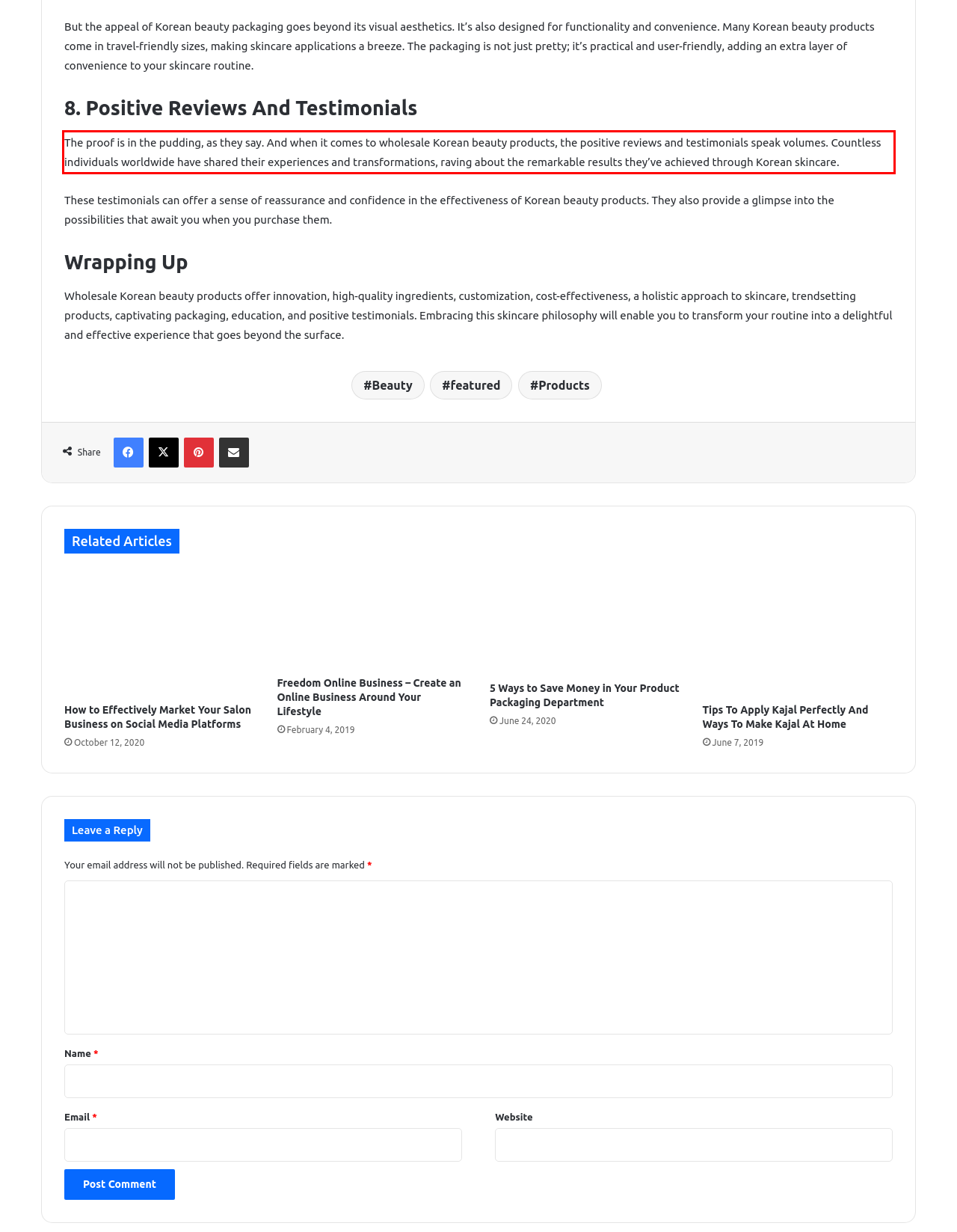Given a screenshot of a webpage containing a red rectangle bounding box, extract and provide the text content found within the red bounding box.

The proof is in the pudding, as they say. And when it comes to wholesale Korean beauty products, the positive reviews and testimonials speak volumes. Countless individuals worldwide have shared their experiences and transformations, raving about the remarkable results they’ve achieved through Korean skincare.